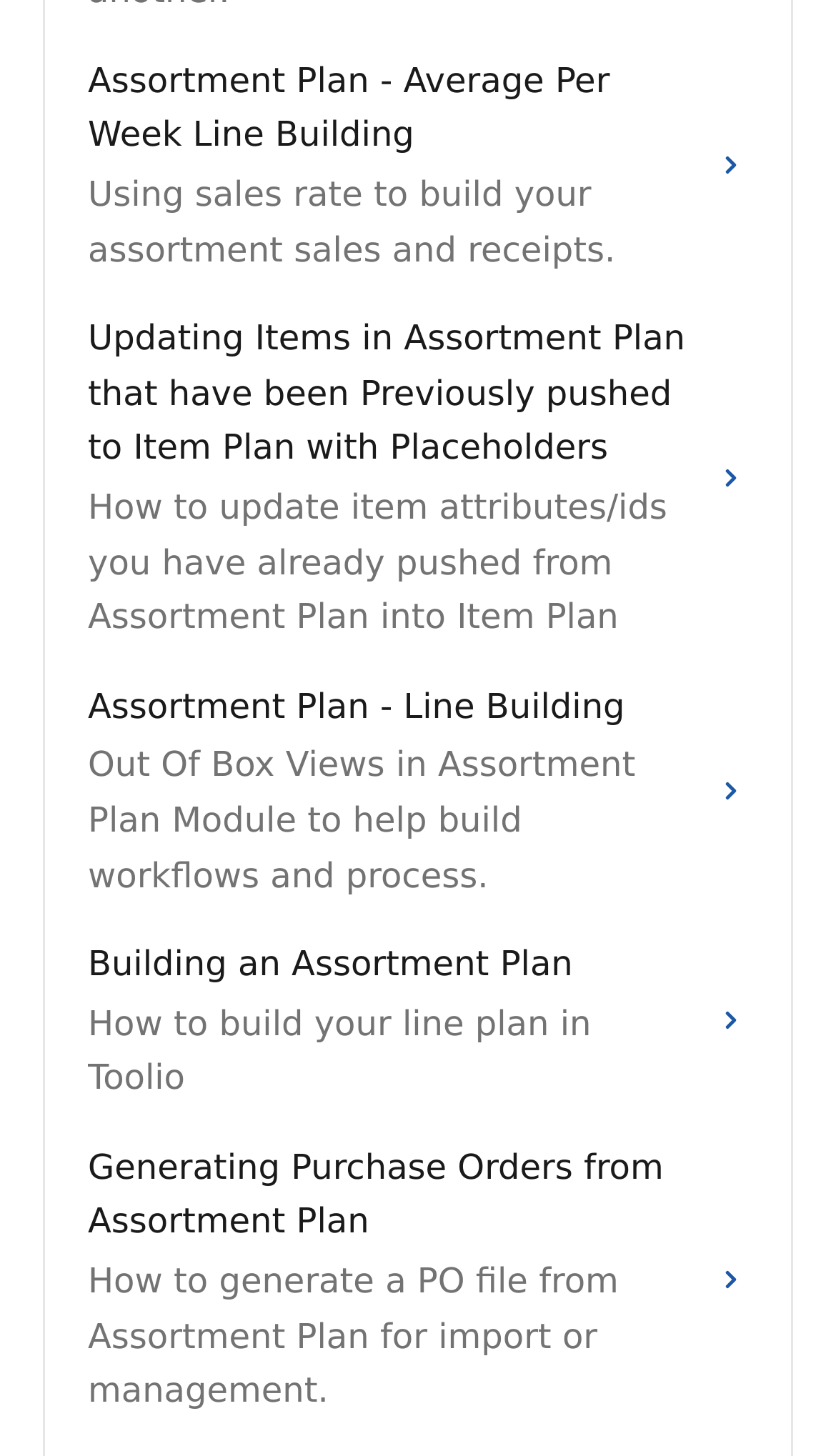How many links are on this page?
Refer to the image and provide a one-word or short phrase answer.

5